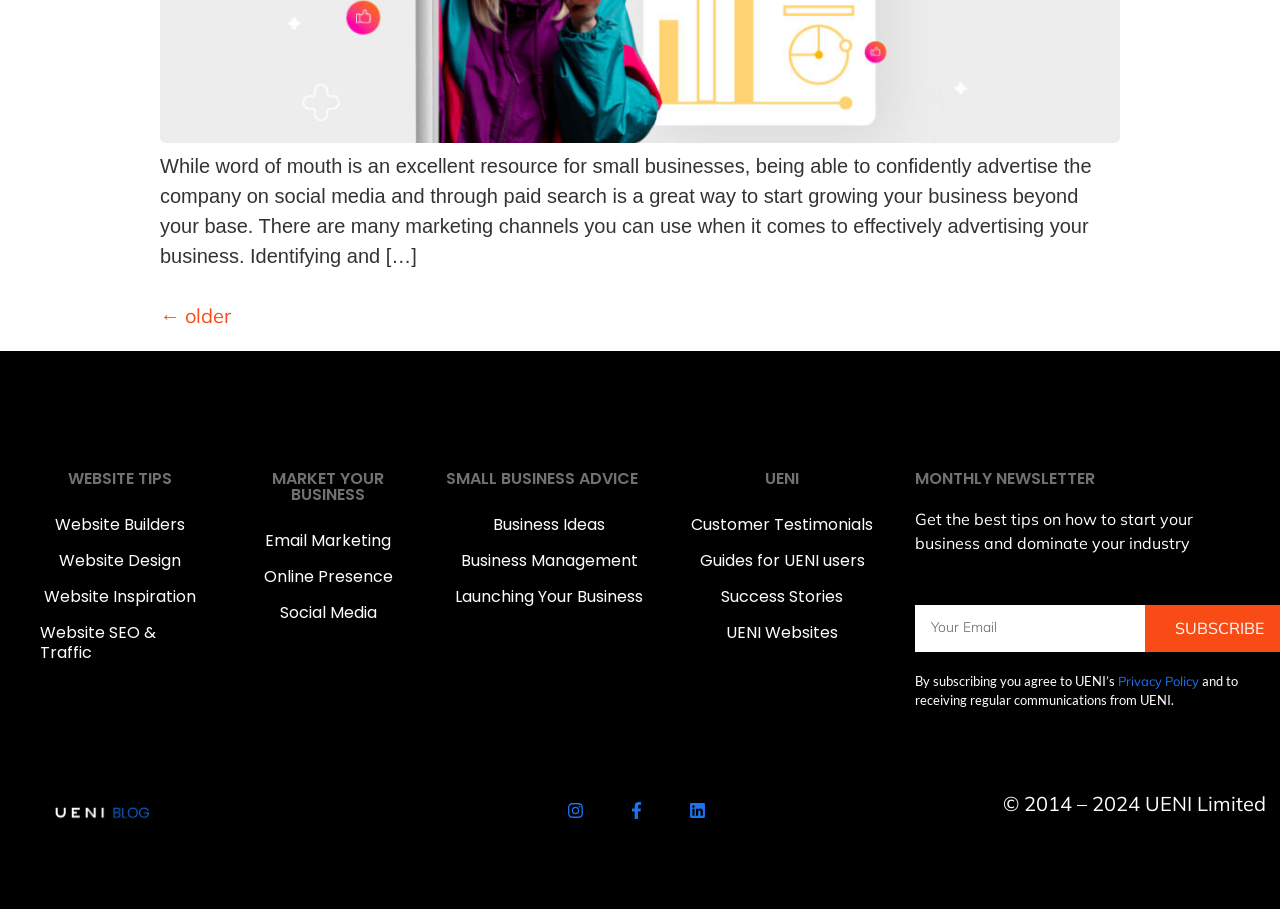Use a single word or phrase to answer this question: 
What is the copyright year range?

2014-2024